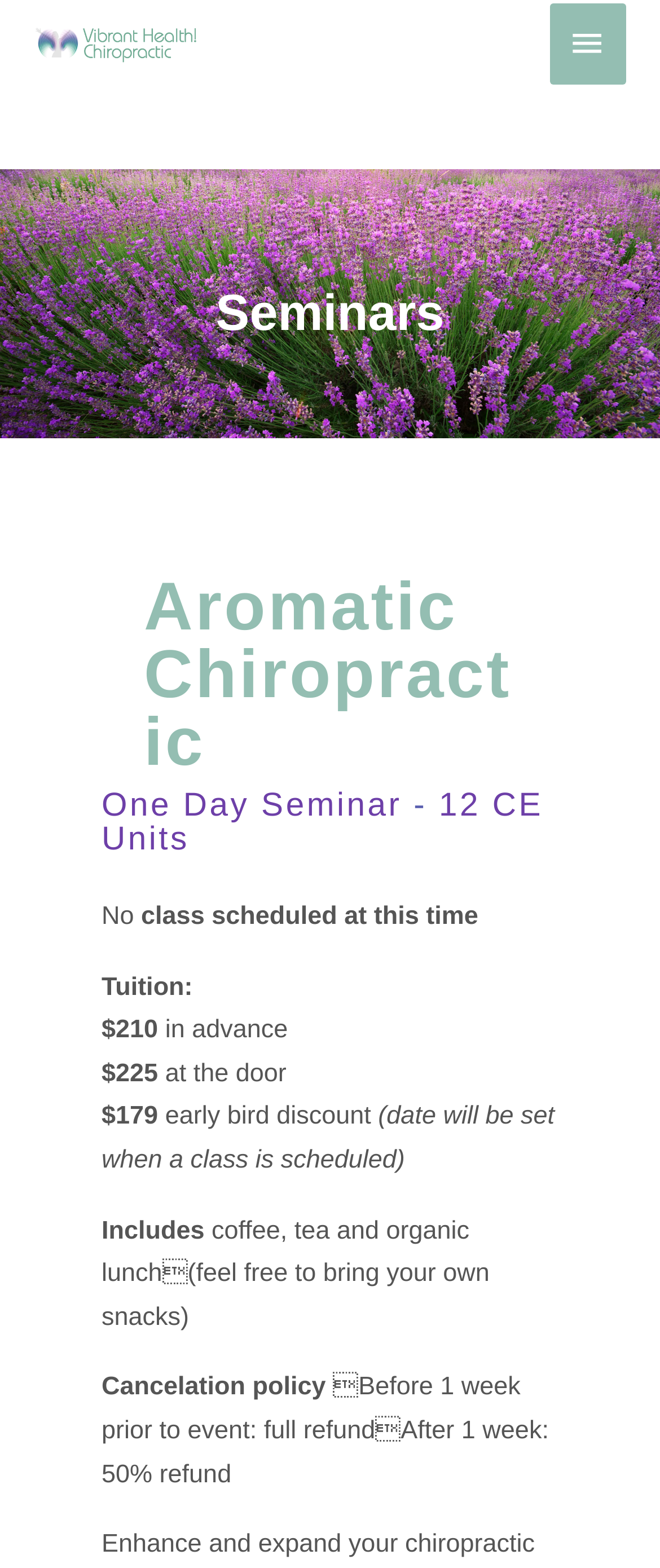With reference to the screenshot, provide a detailed response to the question below:
Is a class currently scheduled?

The webpage states 'No' under the 'class scheduled at this time' section, indicating that a class is not currently scheduled.